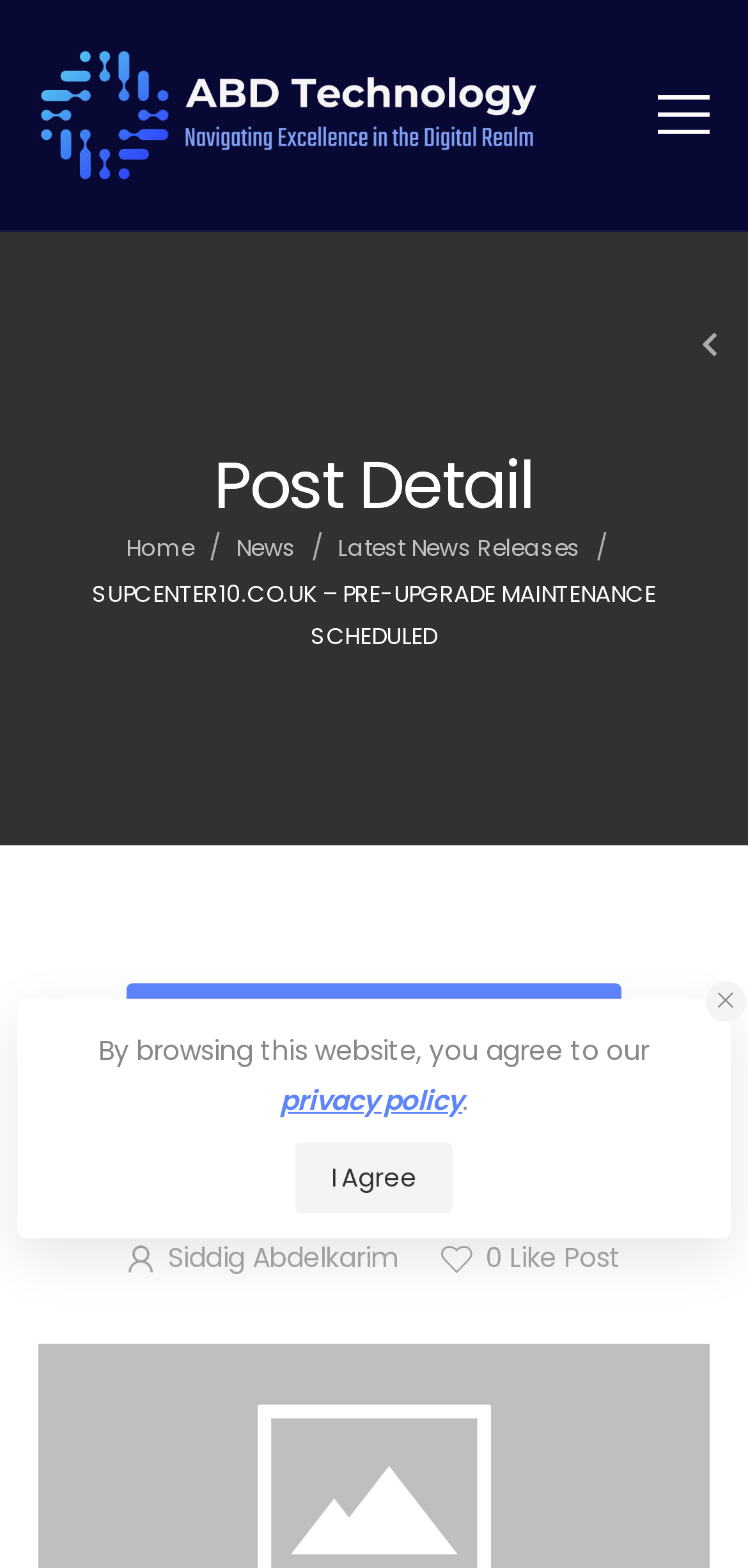Please pinpoint the bounding box coordinates for the region I should click to adhere to this instruction: "View post details".

[0.123, 0.368, 0.877, 0.416]